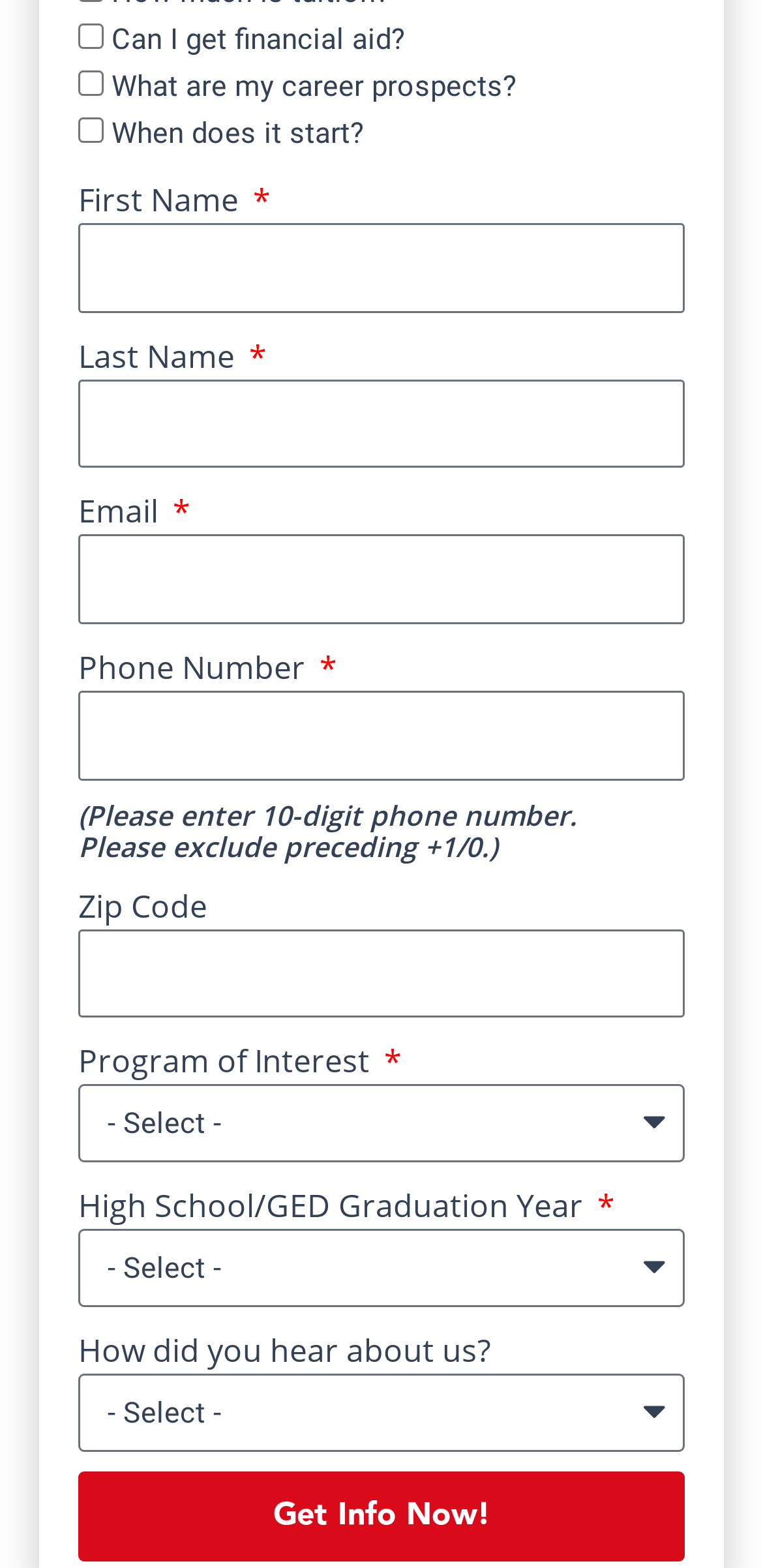How many checkboxes are on the webpage?
Look at the image and answer the question using a single word or phrase.

3